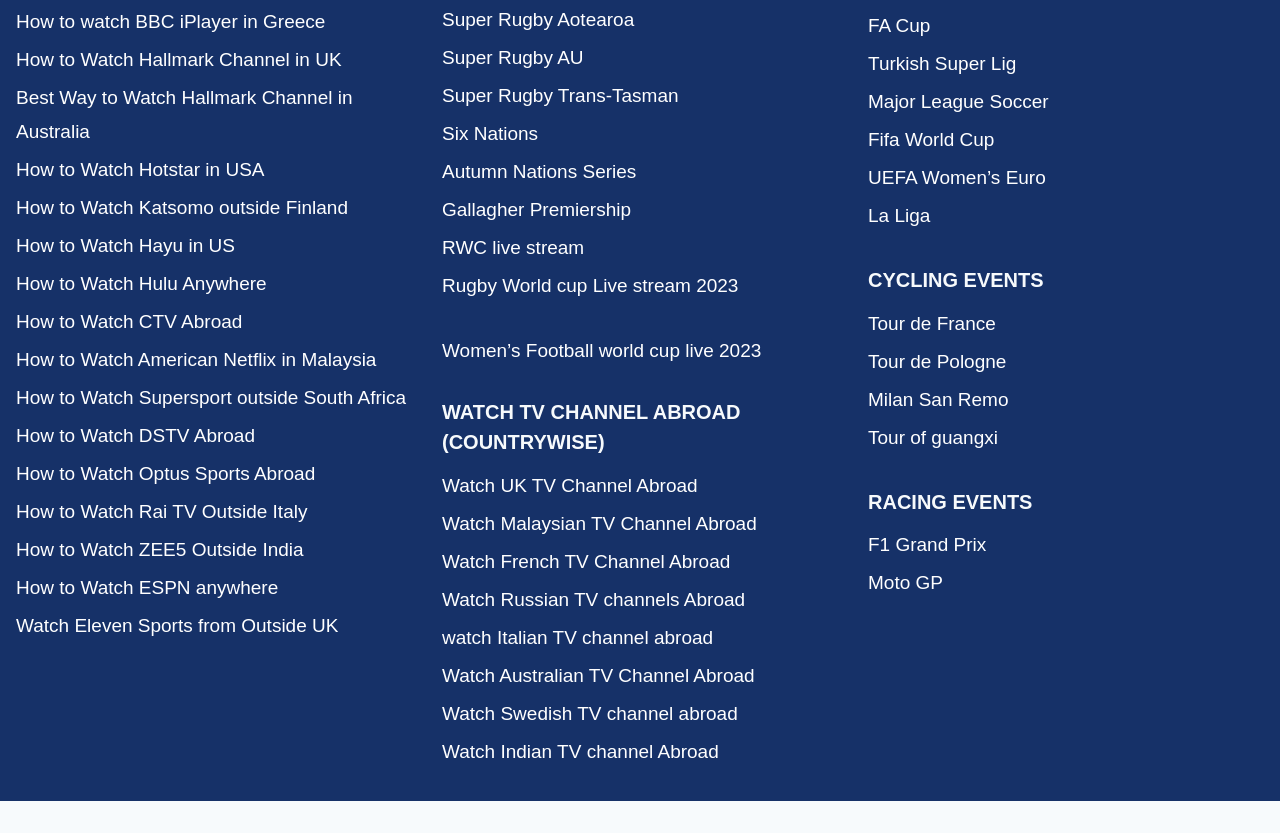Locate the bounding box coordinates of the element's region that should be clicked to carry out the following instruction: "Learn how to watch UK TV Channel Abroad". The coordinates need to be four float numbers between 0 and 1, i.e., [left, top, right, bottom].

[0.345, 0.561, 0.655, 0.606]